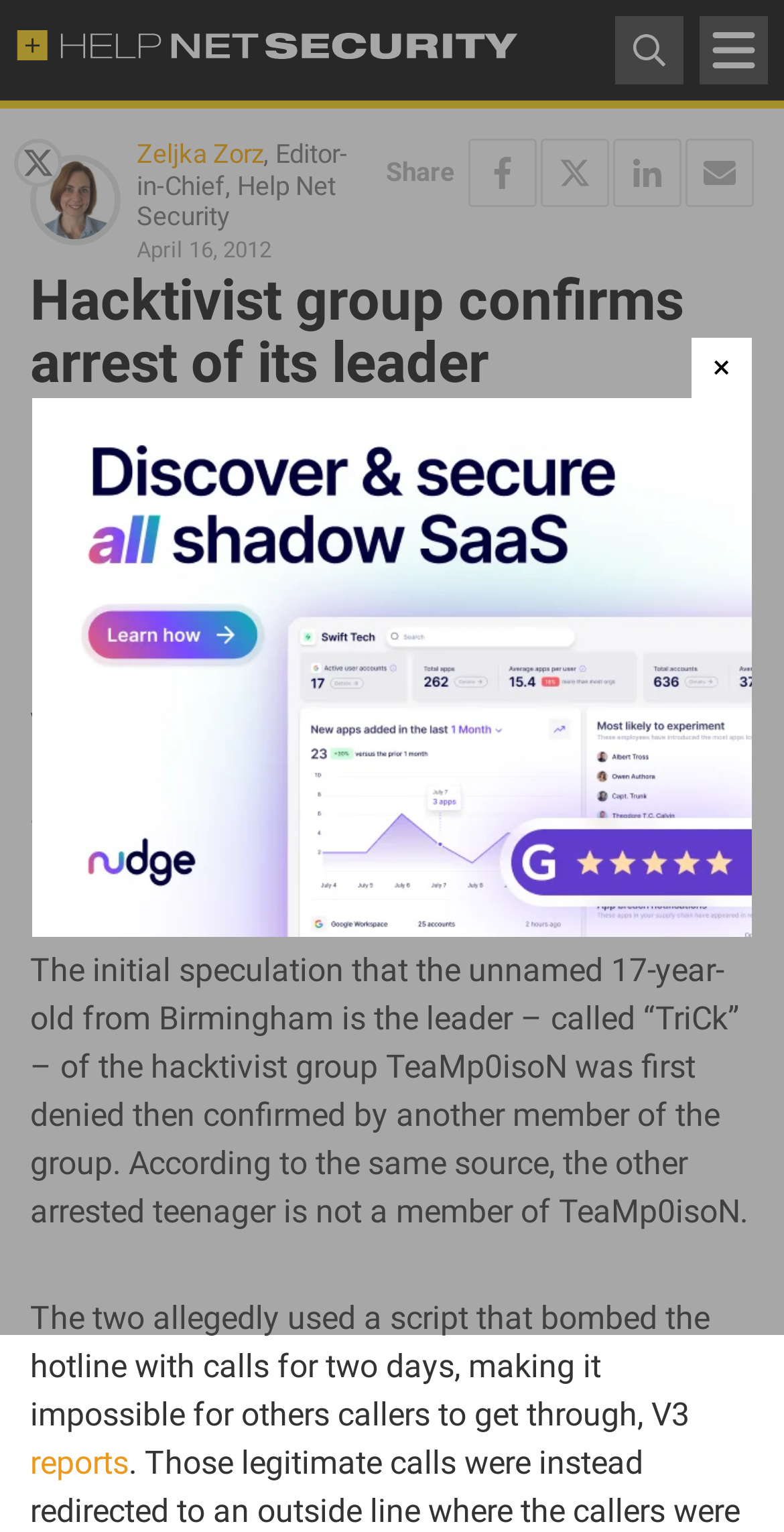What is the name of the hotline that was attacked?
Please provide a comprehensive answer to the question based on the webpage screenshot.

I found the answer by reading the article's content, where it mentions the name of the hotline that was attacked as 'Scotland Yard’s Anti-Terrorist Hotline'.